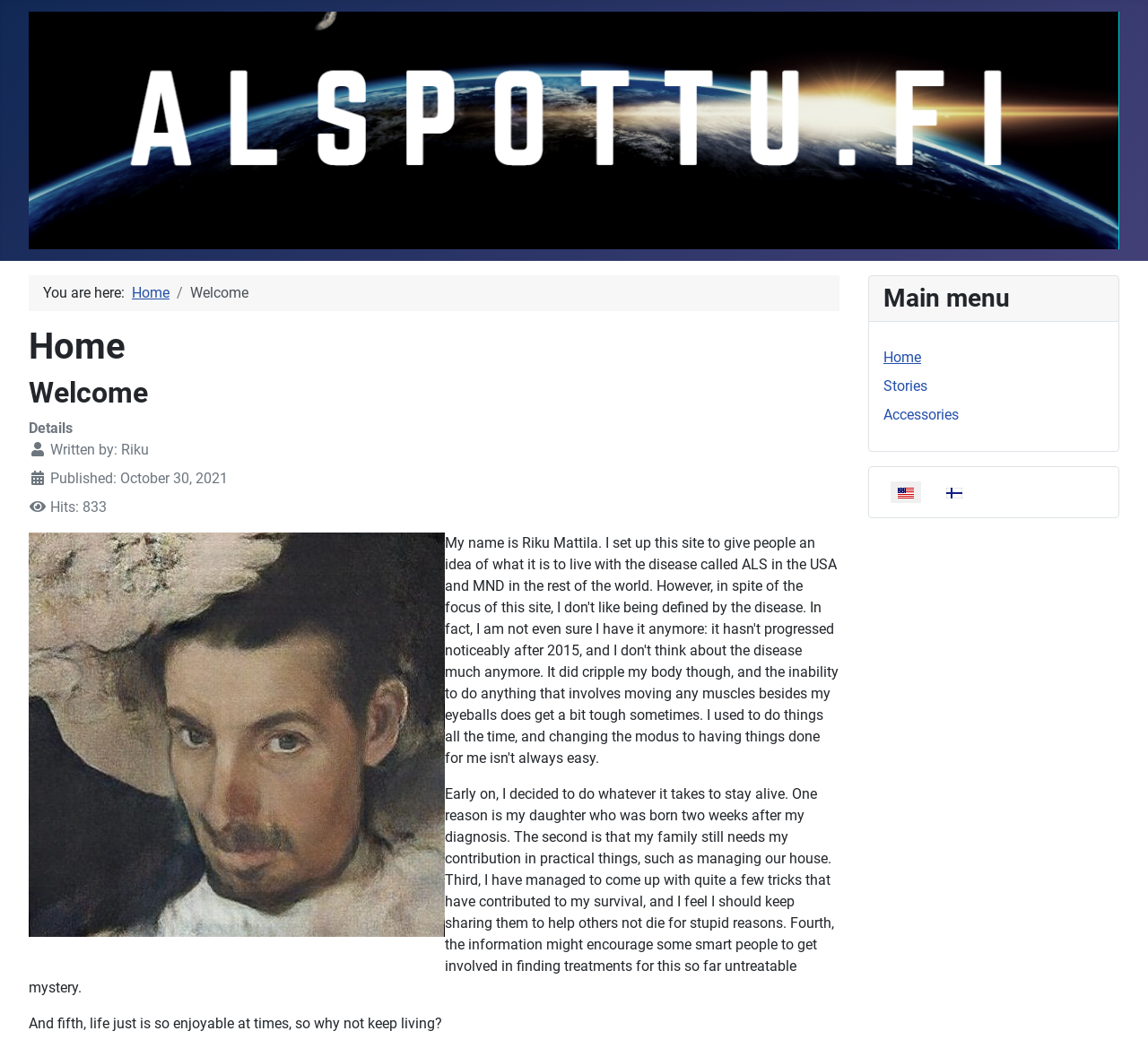Given the element description Injury Compensation News, identify the bounding box coordinates for the UI element on the webpage screenshot. The format should be (top-left x, top-left y, bottom-right x, bottom-right y), with values between 0 and 1.

None